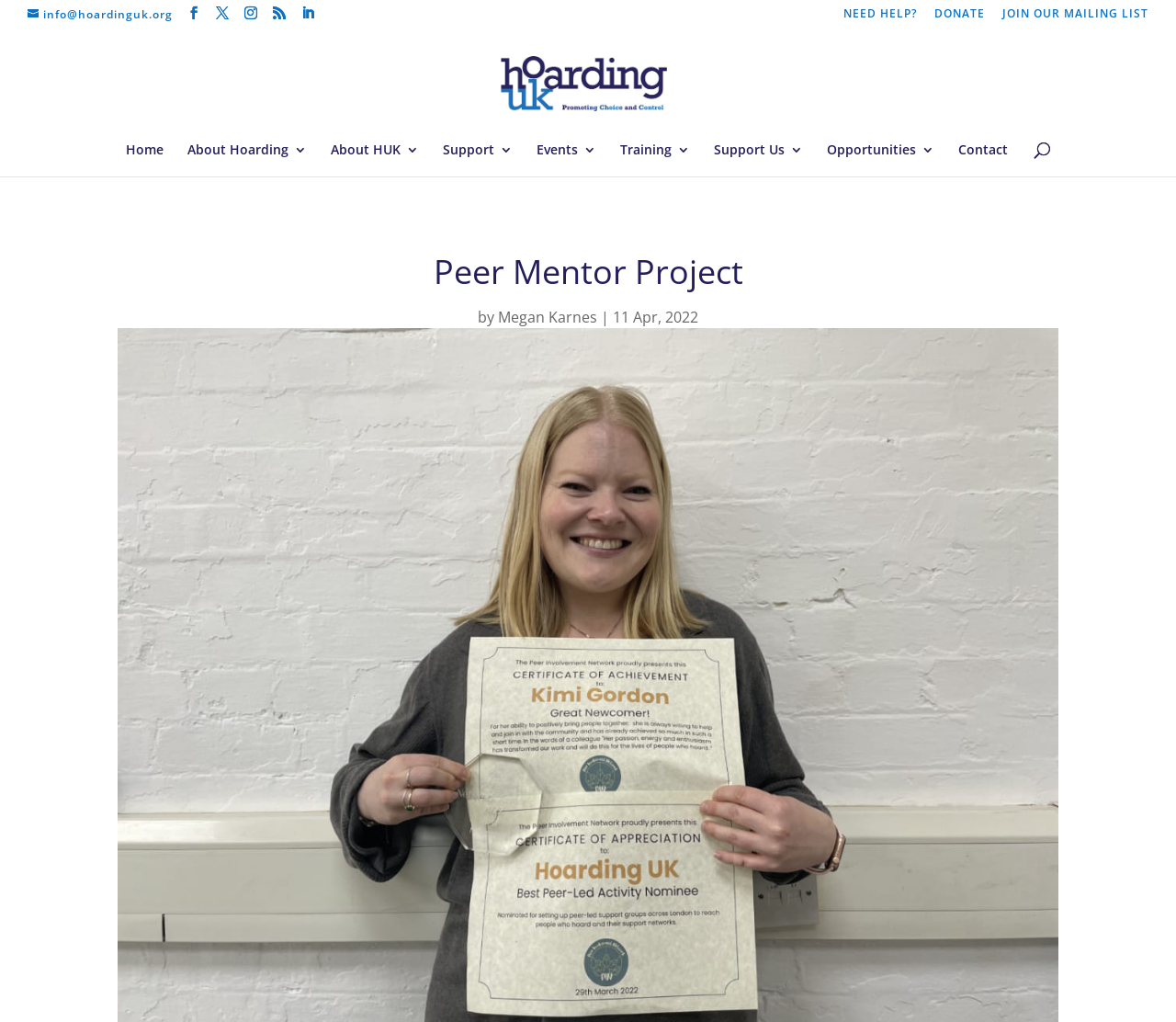Give a detailed overview of the webpage's appearance and contents.

The webpage is about the Peer Mentor Project by HoardingUK. At the top left, there is a row of social media links, including info, Facebook, Twitter, Instagram, and LinkedIn. Below these links, there is a larger logo of HoardingUK, which is an image. 

To the right of the logo, there is a navigation menu with links to different sections of the website, including Home, About Hoarding, About HUK, Support, Events, Training, Support Us, Opportunities, and Contact. 

Above the navigation menu, there is a search box that spans almost the entire width of the page, allowing users to search for specific content. 

In the main content area, there is a heading that reads "Peer Mentor Project". Below the heading, there is a byline that reads "by Megan Karnes | 11 Apr, 2022", indicating the author and date of the project. 

At the top right, there are three prominent links: "NEED HELP?", "DONATE", and "JOIN OUR MAILING LIST", which are likely calls to action for users.